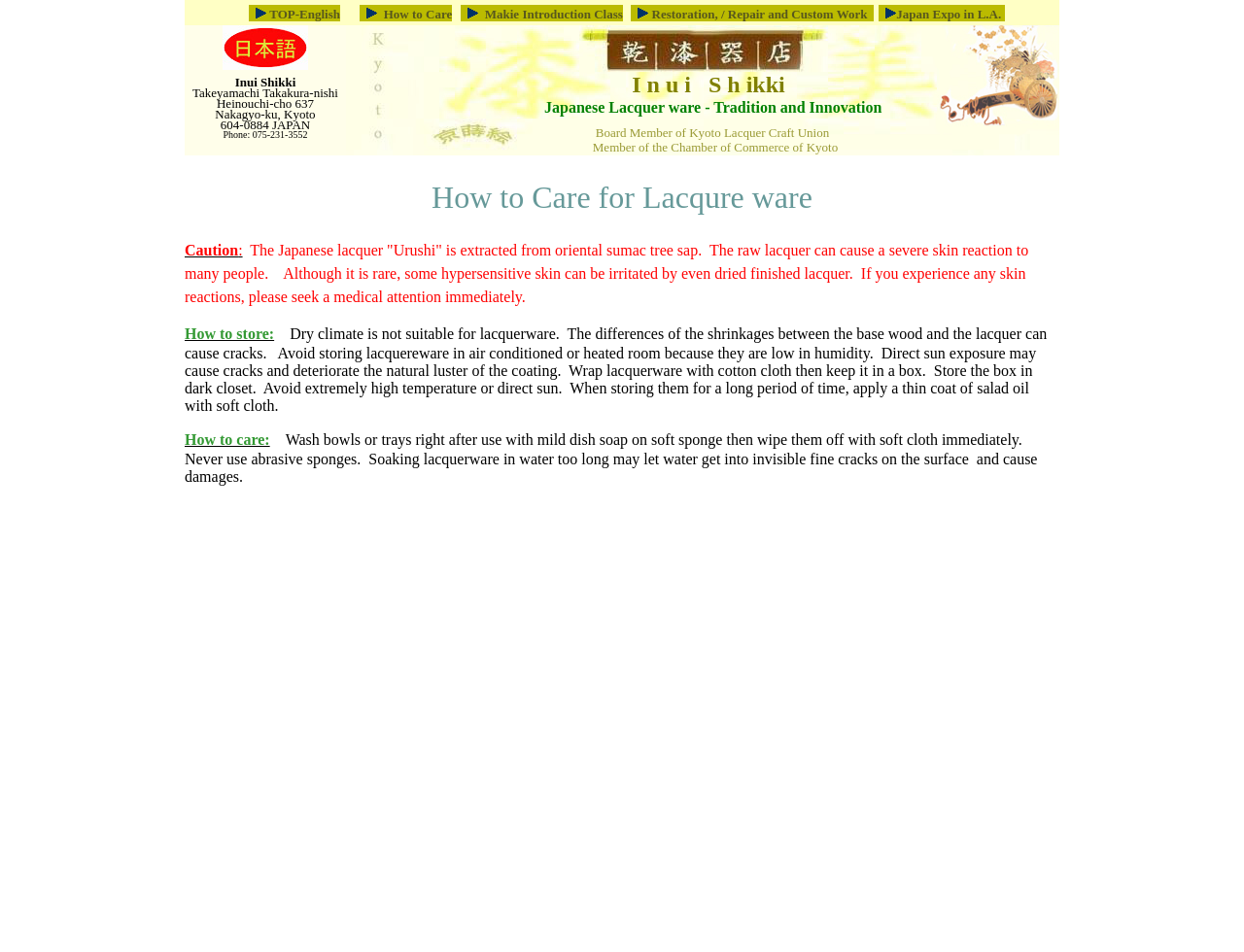Identify the bounding box for the UI element described as: "Makie Introduction Class". The coordinates should be four float numbers between 0 and 1, i.e., [left, top, right, bottom].

[0.385, 0.005, 0.501, 0.022]